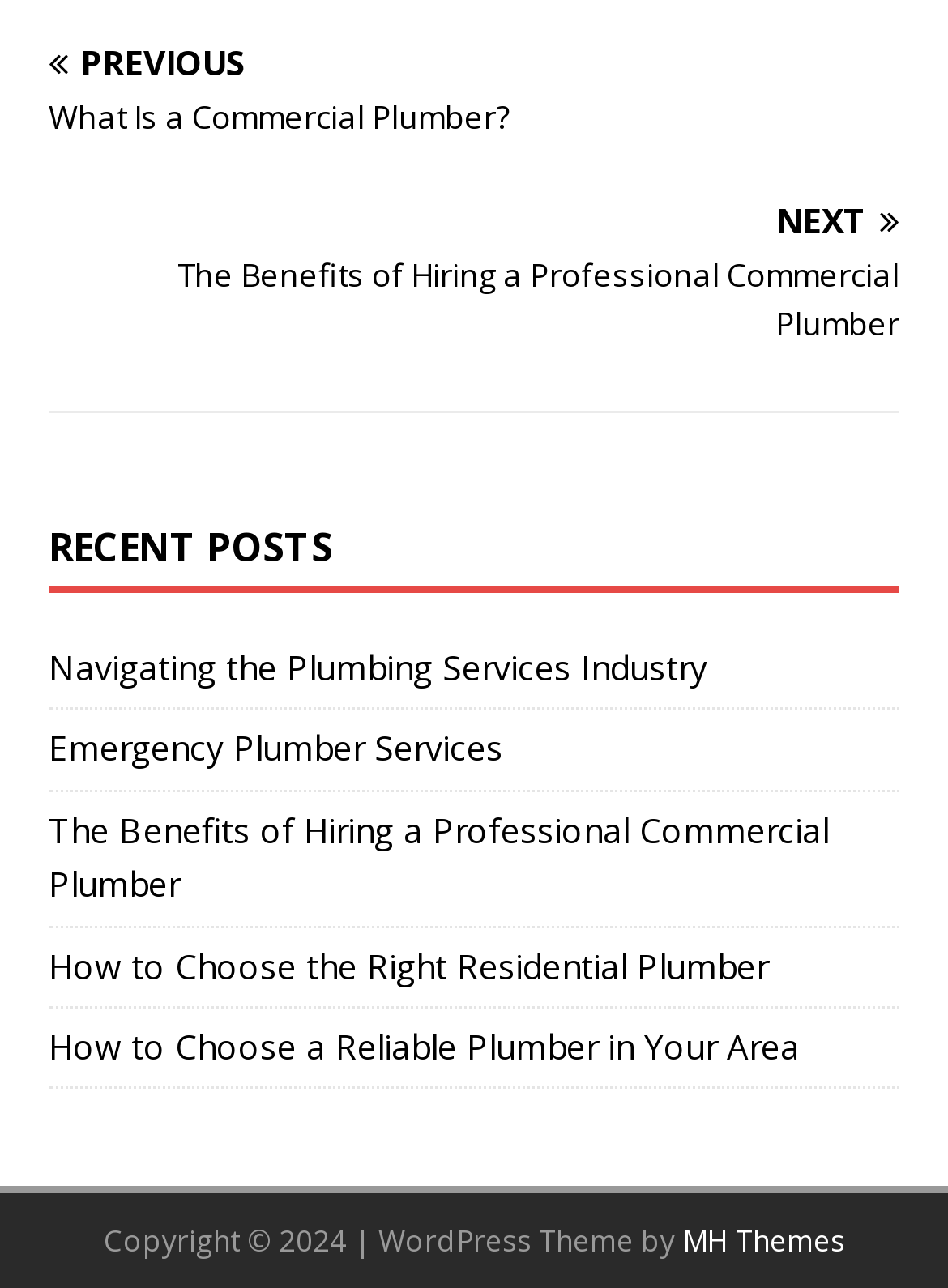Kindly respond to the following question with a single word or a brief phrase: 
What is the text of the first link on the webpage?

PREVIOUS What Is a Commercial Plumber?